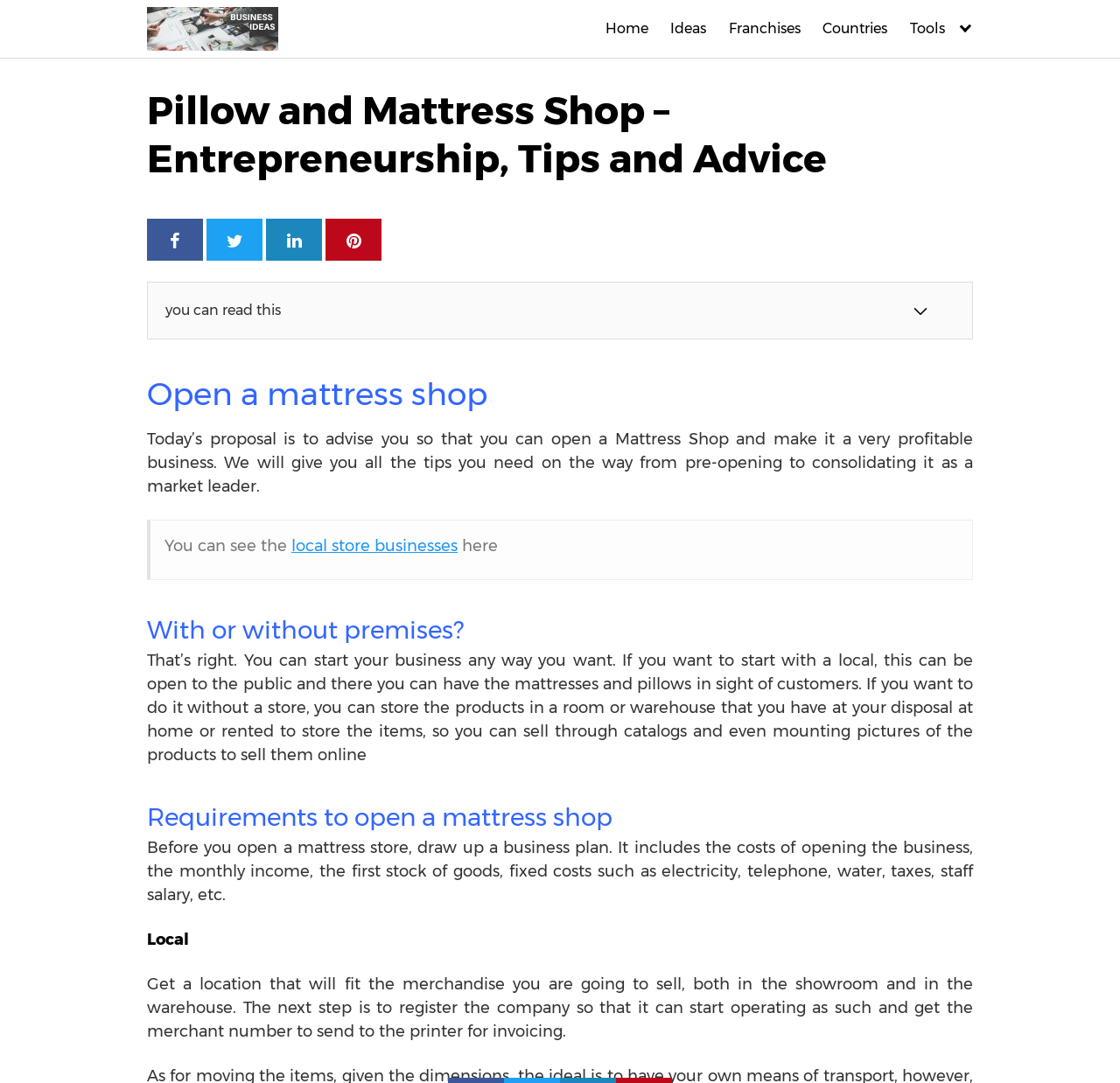Given the description of the UI element: "Countries", predict the bounding box coordinates in the form of [left, top, right, bottom], with each value being a float between 0 and 1.

[0.735, 0.019, 0.793, 0.035]